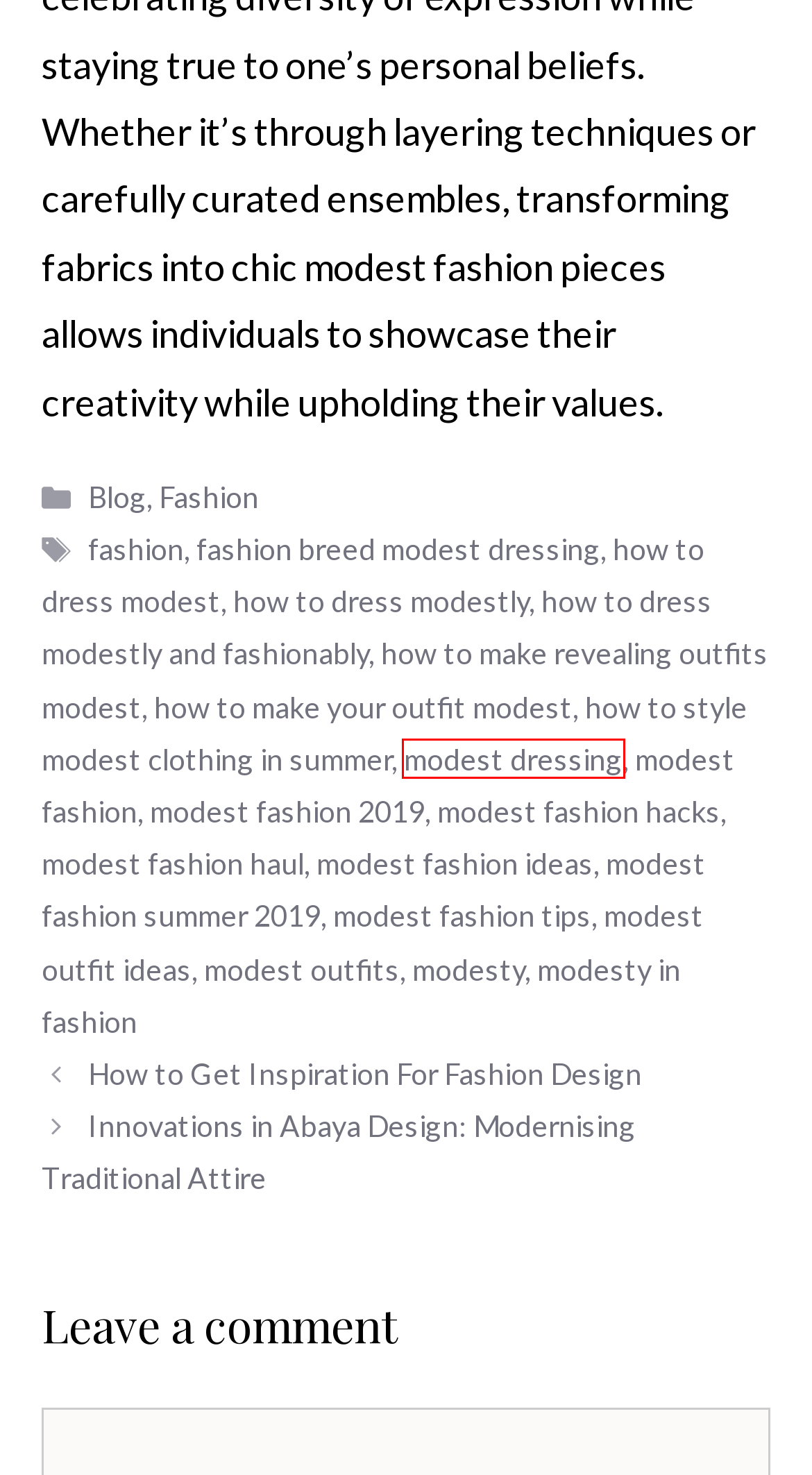Inspect the provided webpage screenshot, concentrating on the element within the red bounding box. Select the description that best represents the new webpage after you click the highlighted element. Here are the candidates:
A. modesty Archives - Women and Accessories
B. How to Get Inspiration For Fashion Design - Women and Accessories
C. modest outfits Archives - Women and Accessories
D. modest fashion hacks Archives - Women and Accessories
E. Innovations in Abaya Design: Modernising Traditional Attire - Women and Accessories
F. modesty in fashion Archives - Women and Accessories
G. Fashion Archives - Women and Accessories
H. modest dressing Archives - Women and Accessories

H